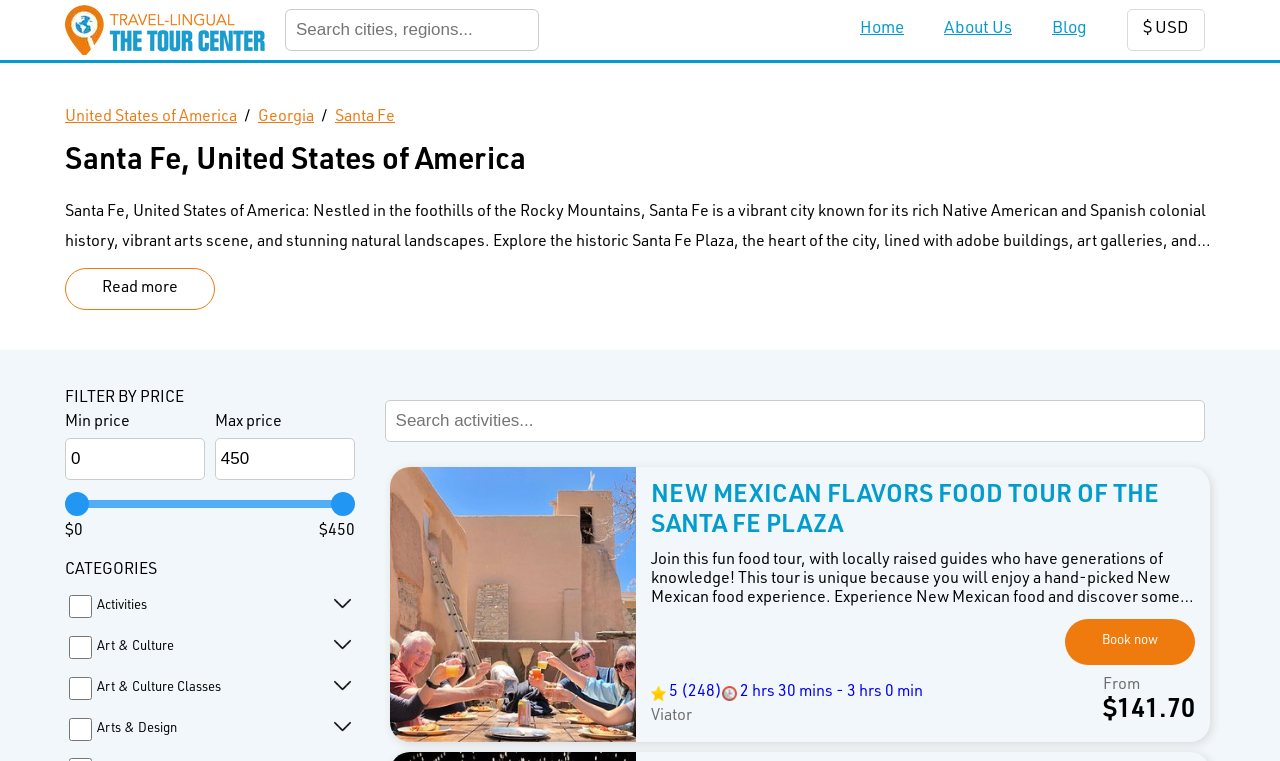What is the maximum price range?
Using the image, provide a detailed and thorough answer to the question.

The maximum price range can be found in the slider element with the valuemin: 0 and valuemax: 450. This slider is used to filter by price.